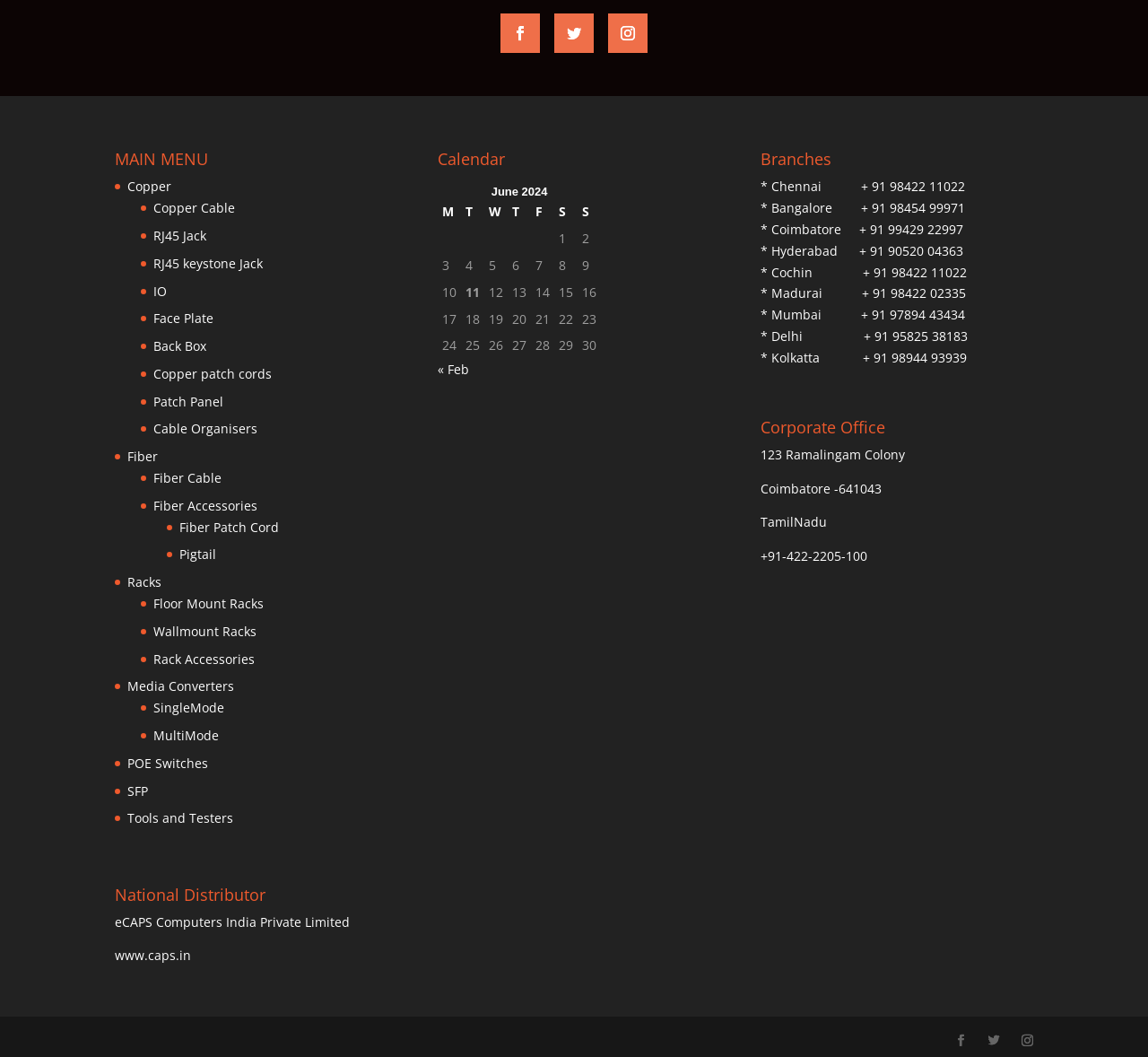Locate and provide the bounding box coordinates for the HTML element that matches this description: "Contact us today".

None